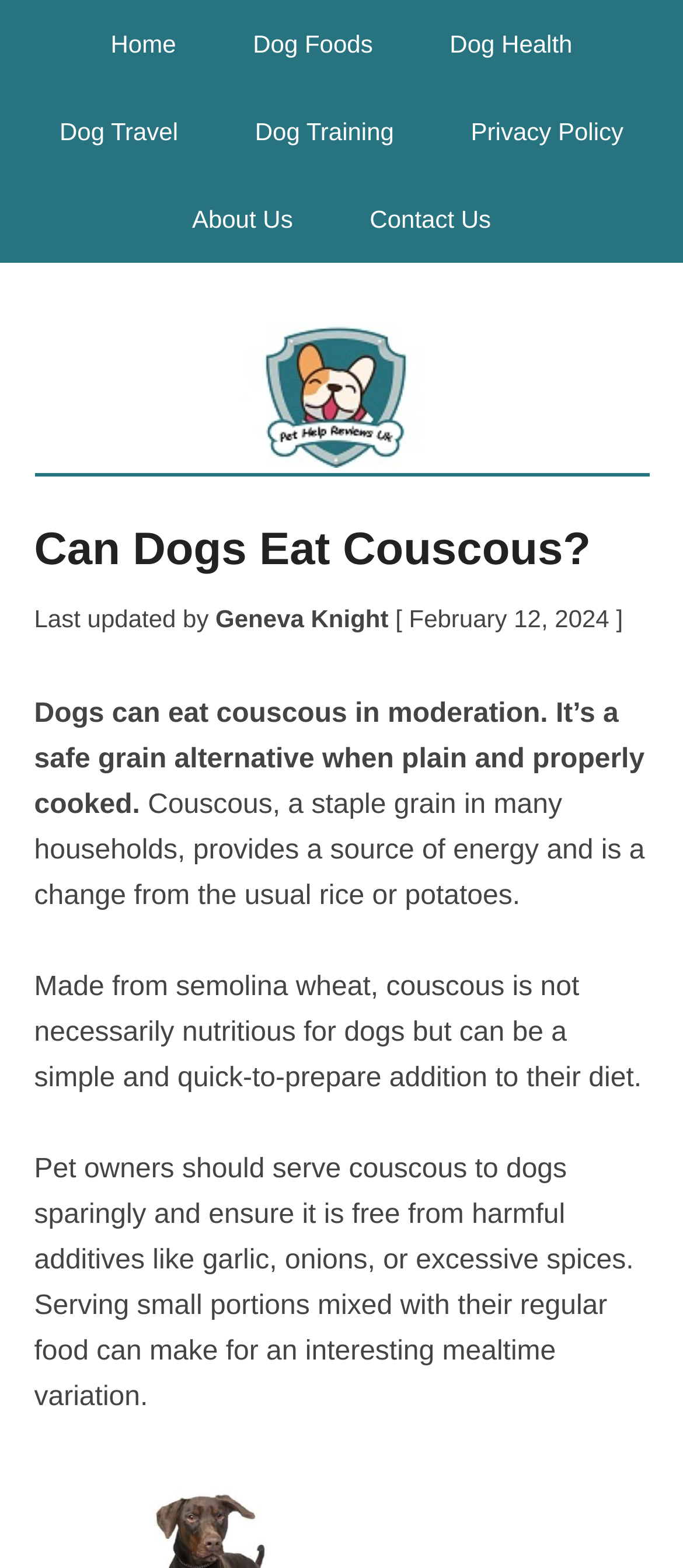What is the date of the last update?
Provide an in-depth and detailed answer to the question.

I found the date of the last update by looking at the header section of the webpage, where it says 'Last updated by' followed by the date 'February 12, 2024'.